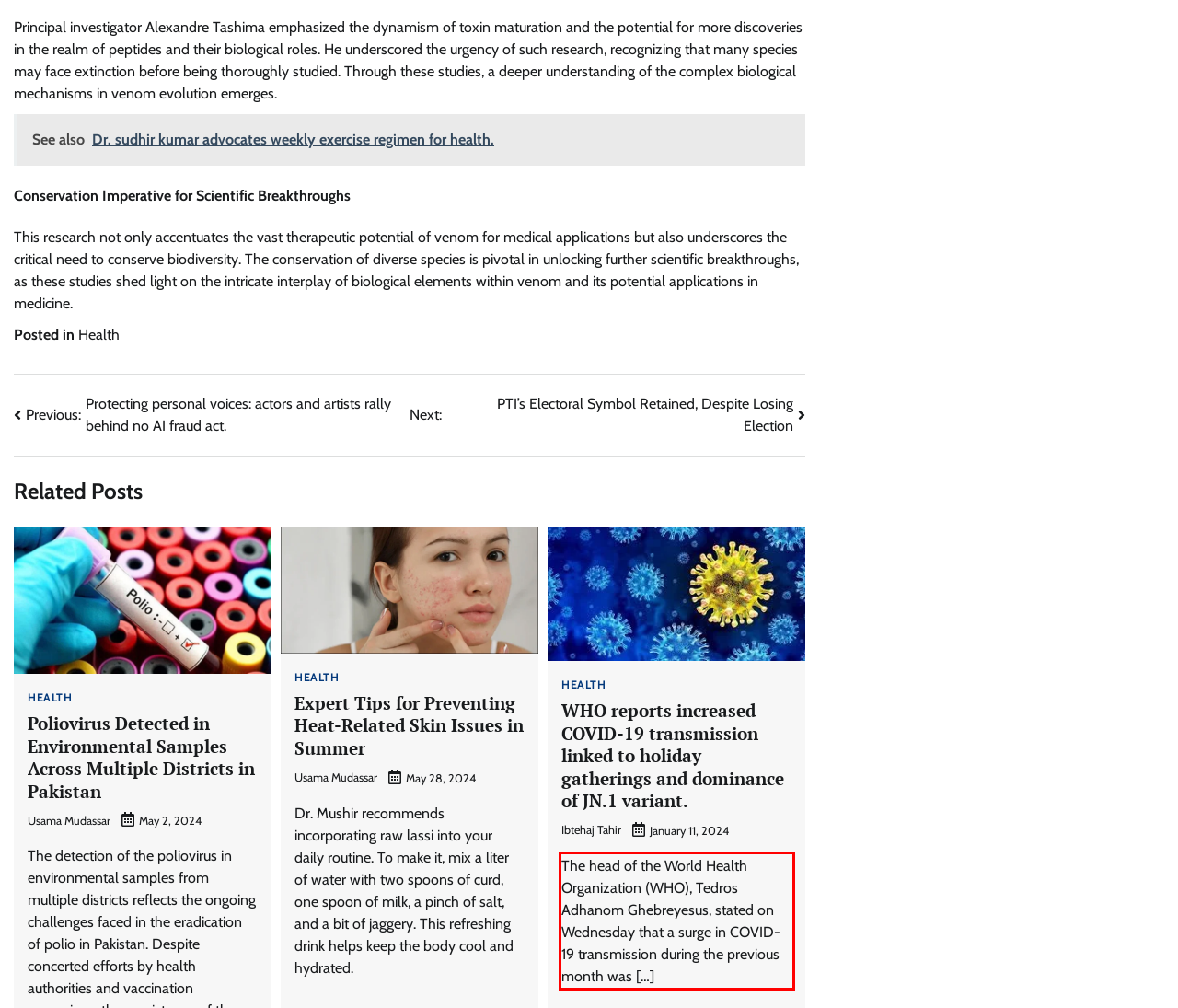In the screenshot of the webpage, find the red bounding box and perform OCR to obtain the text content restricted within this red bounding box.

The head of the World Health Organization (WHO), Tedros Adhanom Ghebreyesus, stated on Wednesday that a surge in COVID-19 transmission during the previous month was […]